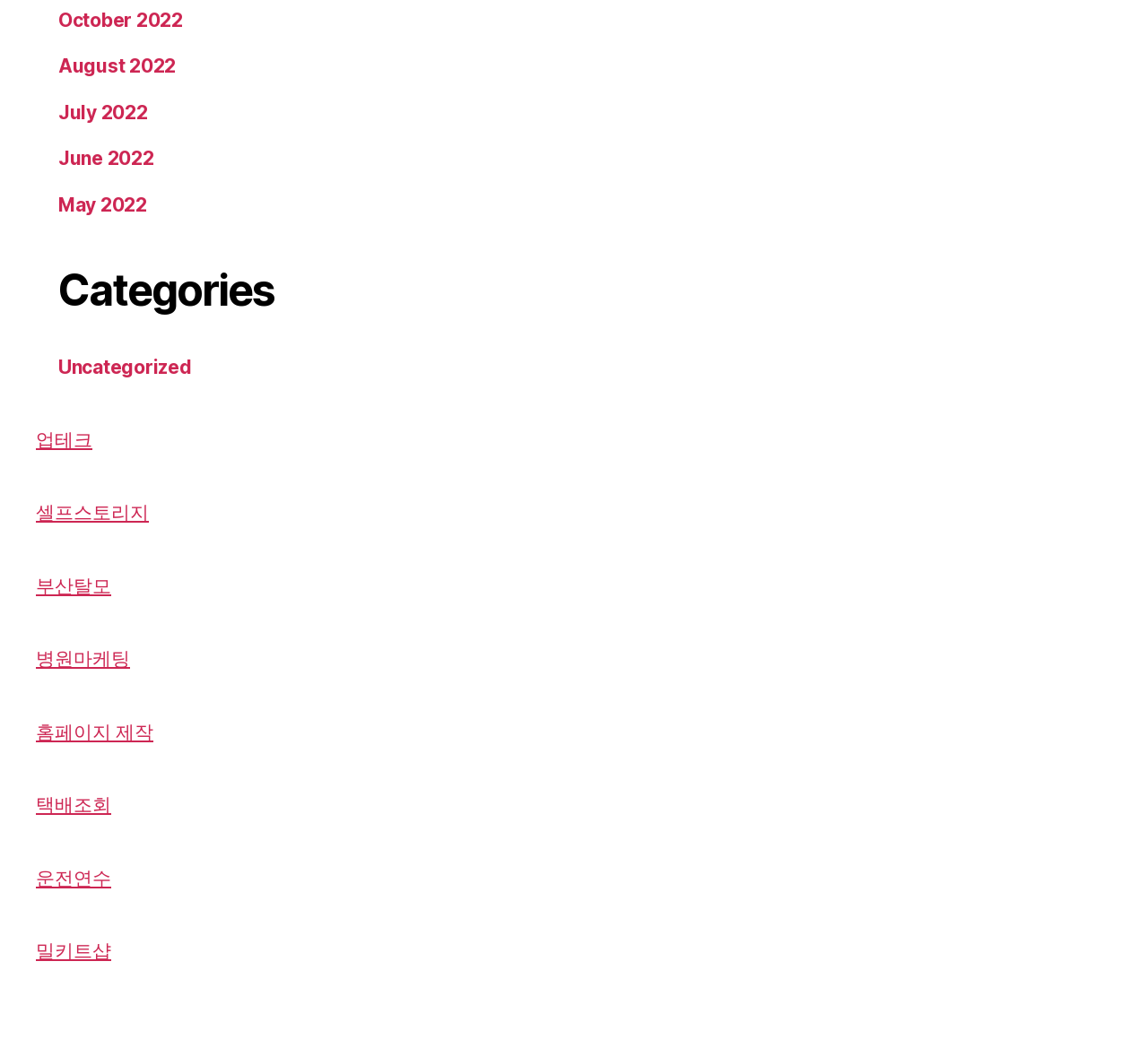Give the bounding box coordinates for the element described by: "운전연수".

[0.031, 0.827, 0.097, 0.85]